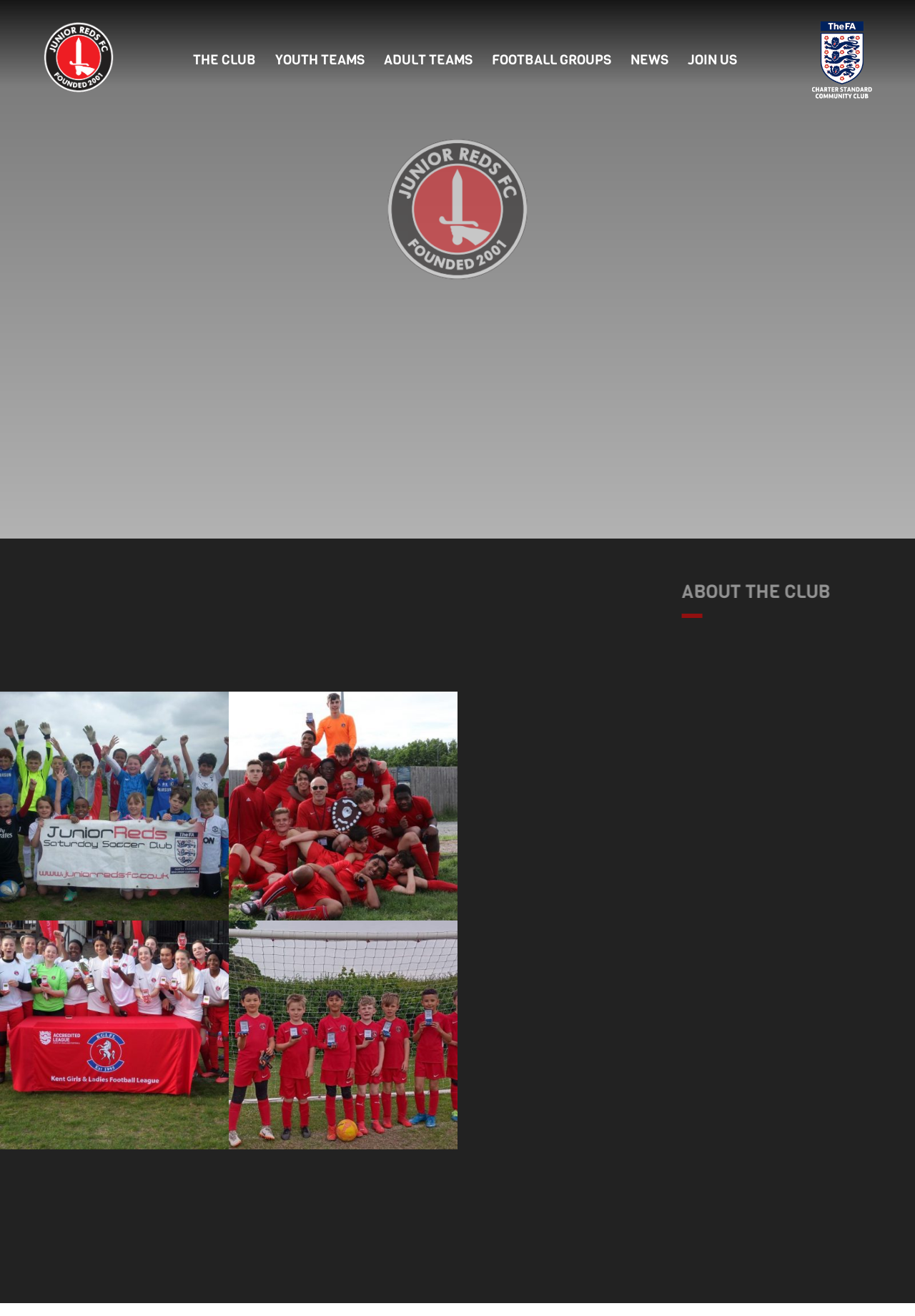Please identify the bounding box coordinates of the area that needs to be clicked to fulfill the following instruction: "Read about 'ABOUT THE CLUB'."

[0.56, 0.437, 0.94, 0.47]